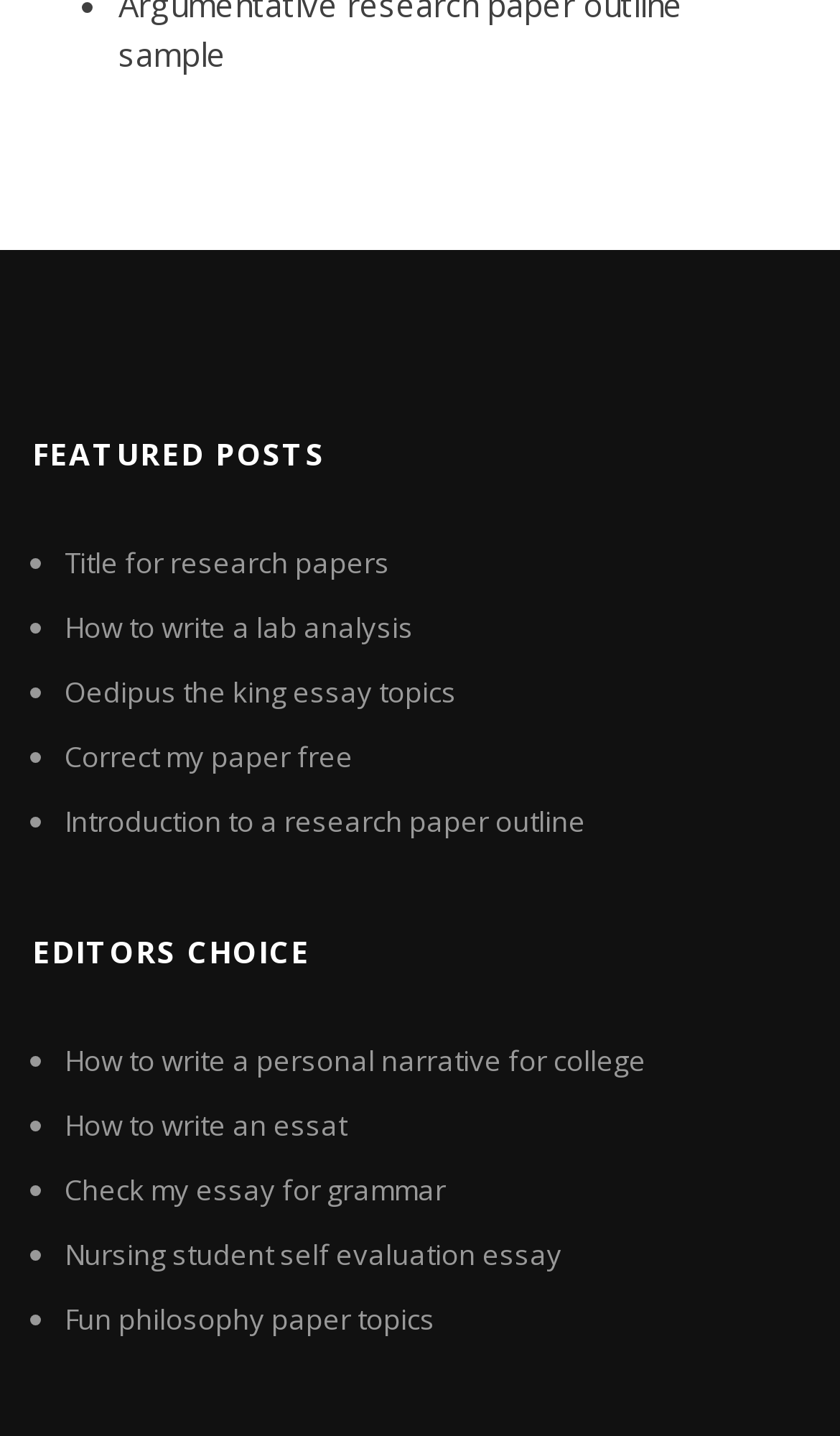How many sections are there on the webpage?
Analyze the image and provide a thorough answer to the question.

I looked at the webpage structure and found that there are two main sections: 'FEATURED POSTS' and 'EDITORS CHOICE'.